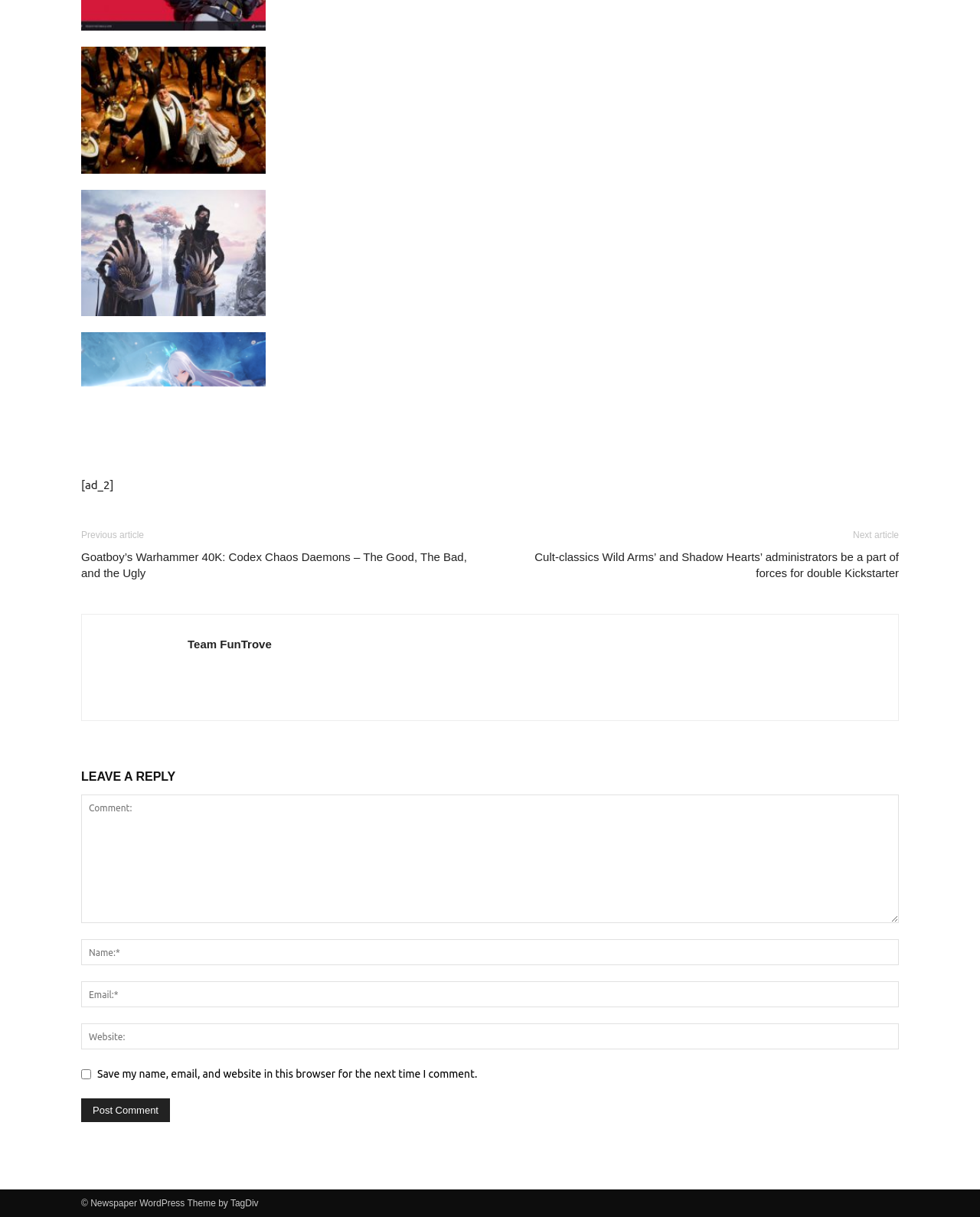What is the purpose of the checkbox?
Please give a well-detailed answer to the question.

The checkbox is labeled as 'Save my name, email, and website in this browser for the next time I comment.', which suggests that its purpose is to save the user's information for future comments.